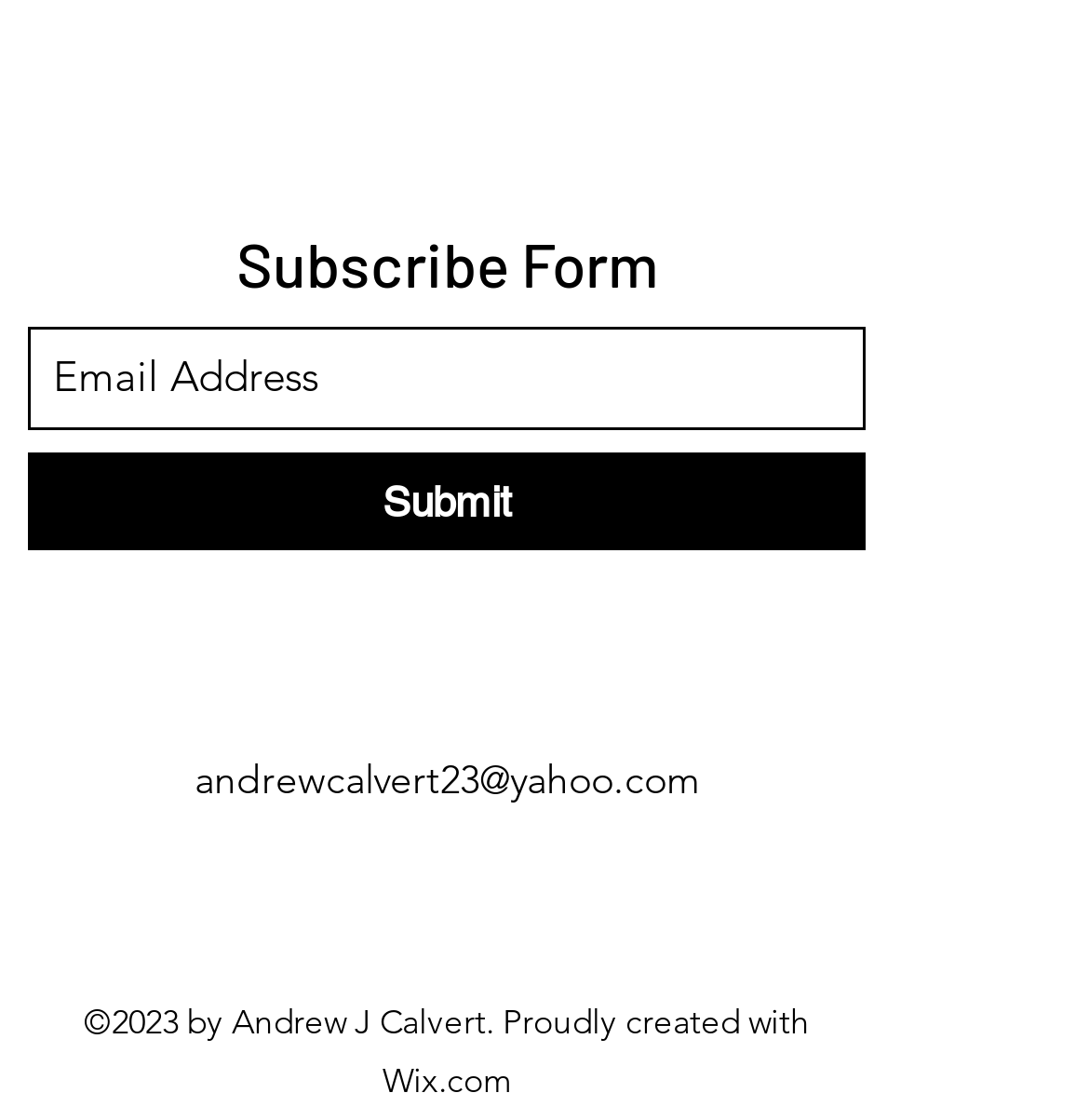What social media platforms are linked?
Refer to the image and provide a concise answer in one word or phrase.

Twitter, LinkedIn